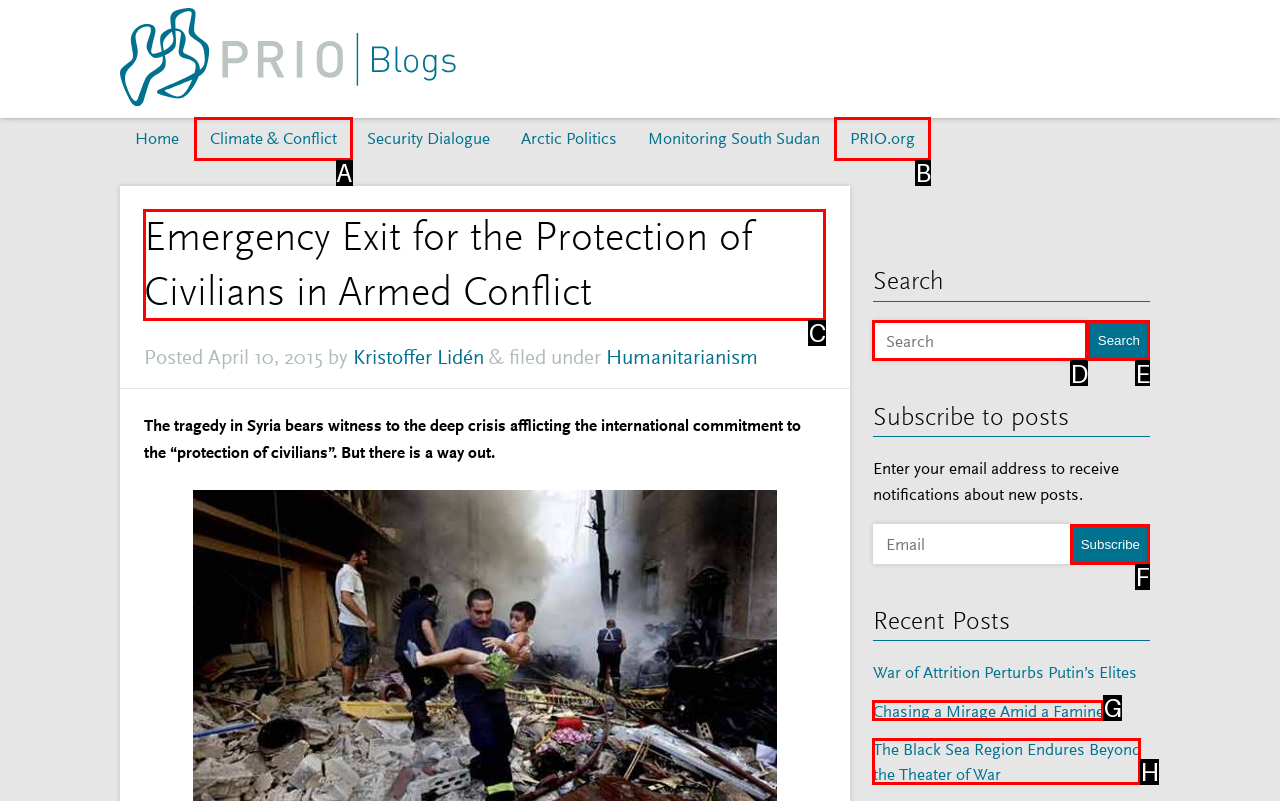Indicate which lettered UI element to click to fulfill the following task: Read the 'Emergency Exit for the Protection of Civilians in Armed Conflict' article
Provide the letter of the correct option.

C